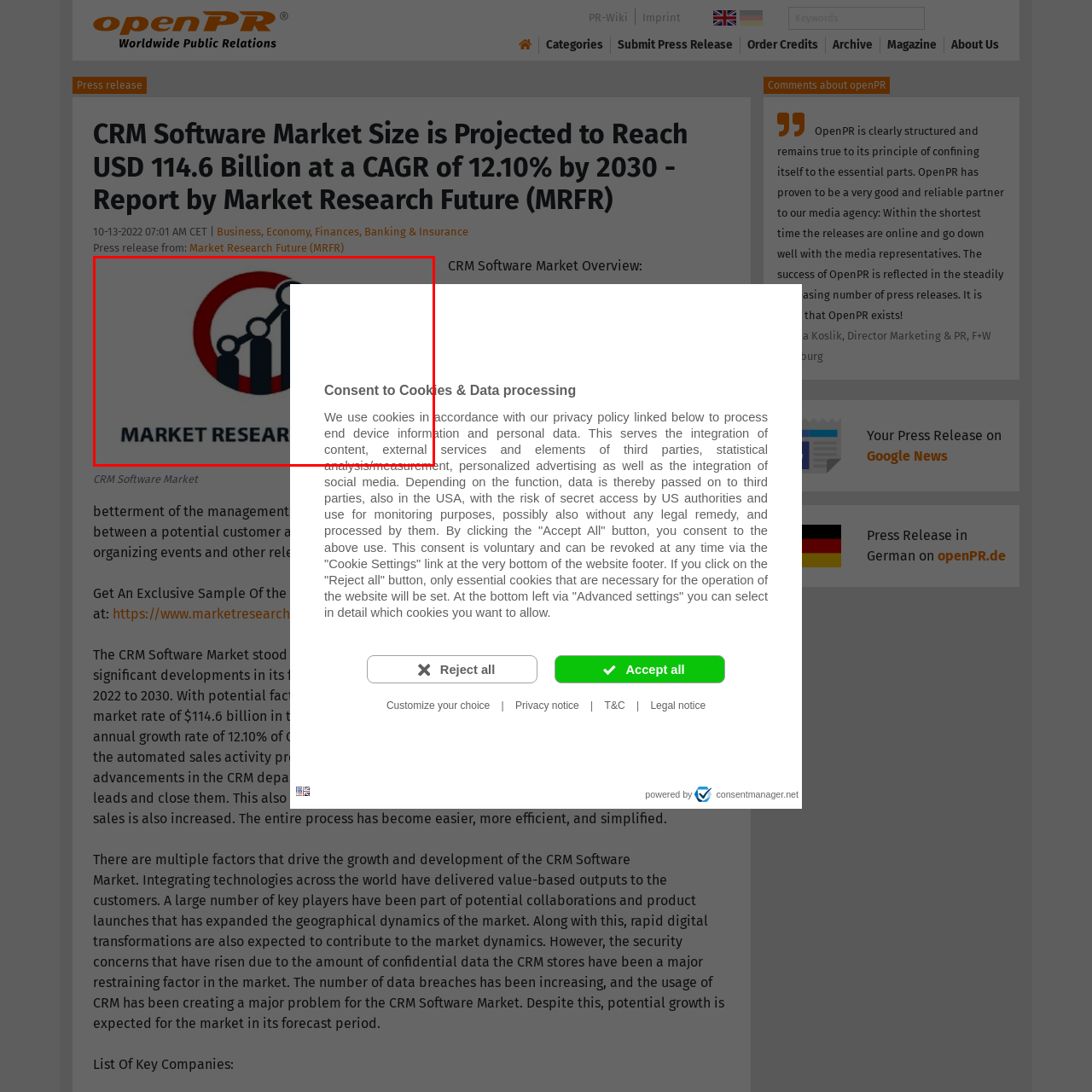Look at the area marked with a blue rectangle, What does the red ring symbolize? 
Provide your answer using a single word or phrase.

Clarity and focus